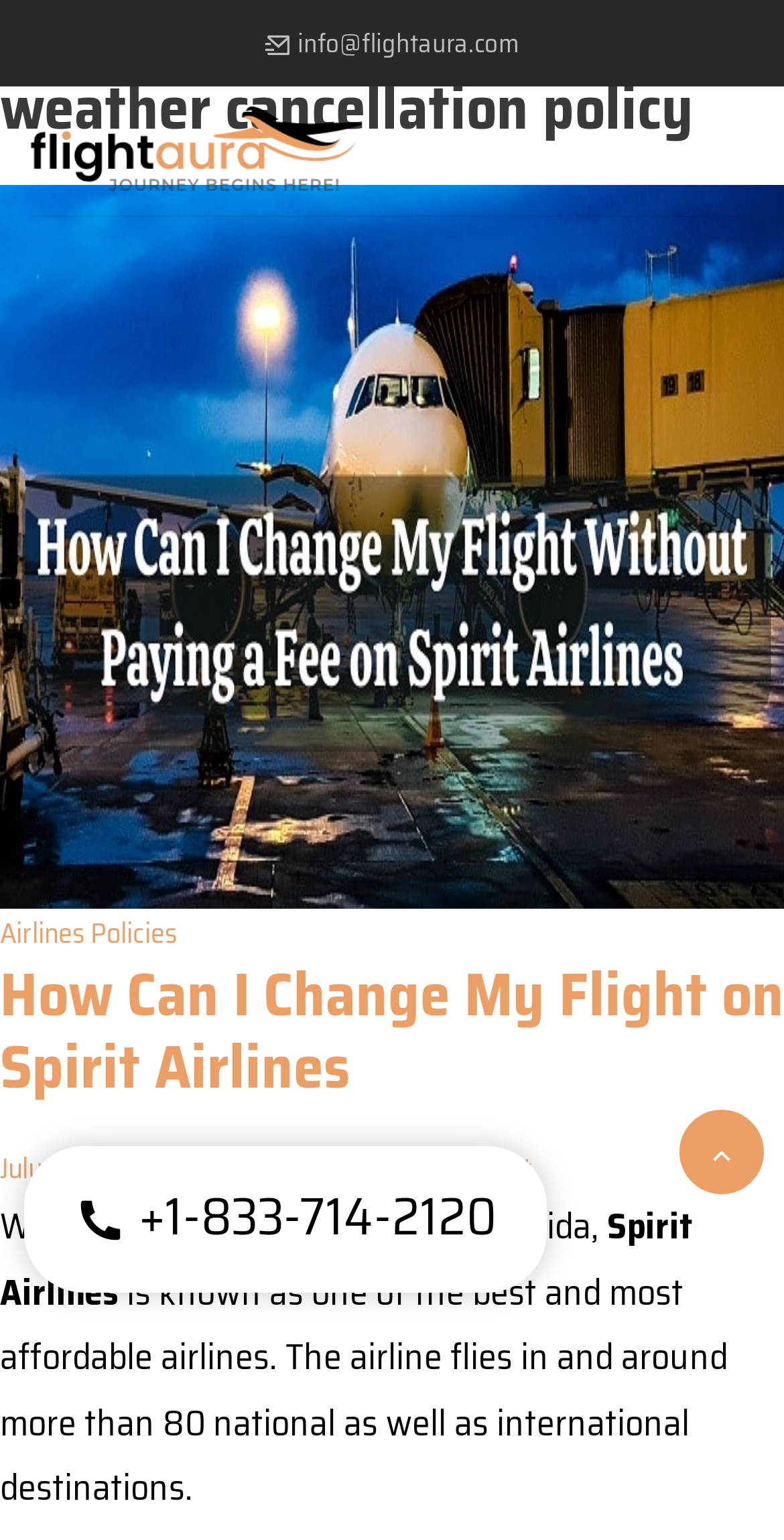What is the purpose of this webpage?
Please answer the question as detailed as possible based on the image.

I inferred the purpose of the webpage by looking at the heading 'Tag Archives: spirit airlines weather cancellation policy' and the links 'Airlines Policies' and 'How Can I Change My Flight on Spirit Airlines', which suggest that the webpage is providing information on Spirit Airlines' policies.